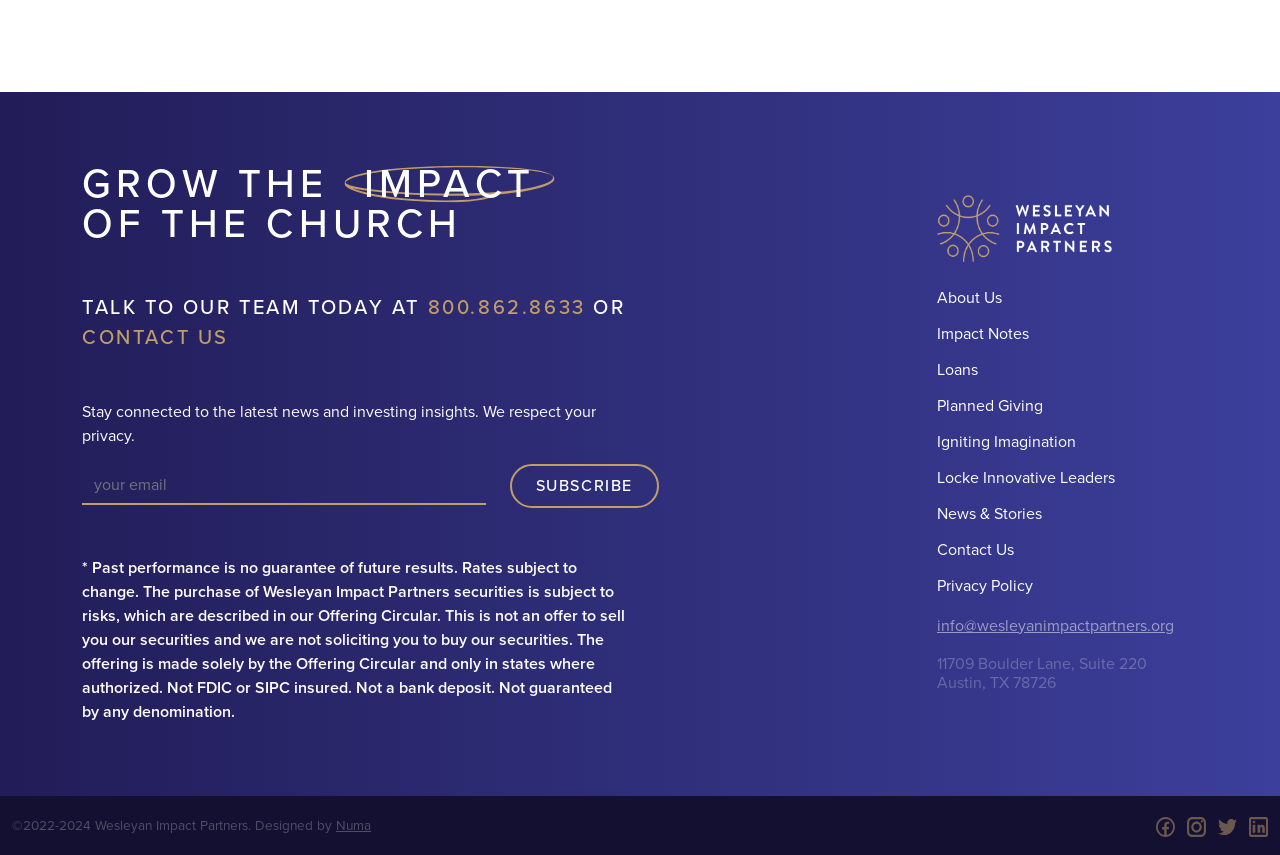Answer with a single word or phrase: 
What is the address of the organization?

11709 Boulder Lane, Suite 220, Austin, TX 78726